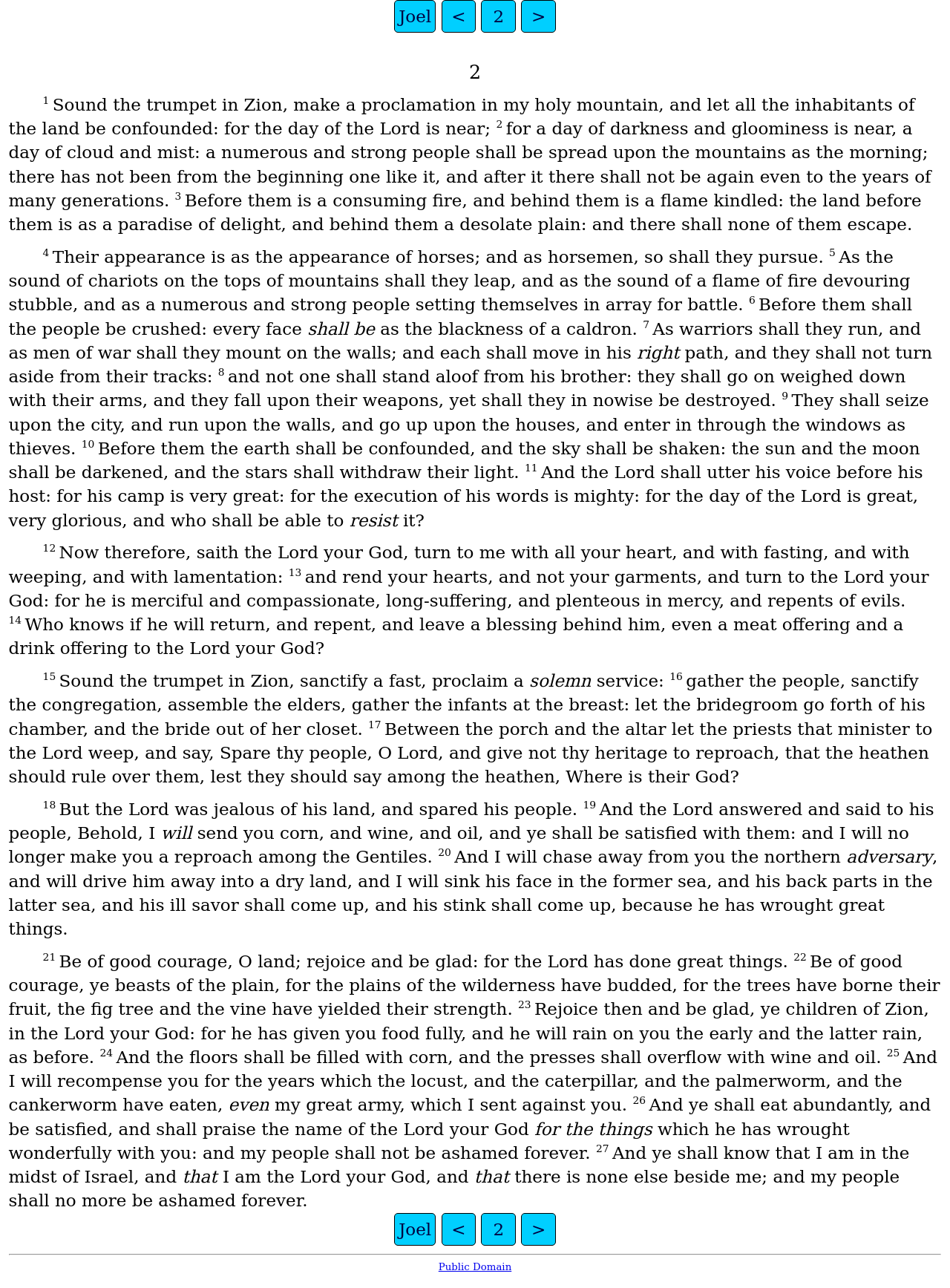Determine the bounding box of the UI component based on this description: "<". The bounding box coordinates should be four float values between 0 and 1, i.e., [left, top, right, bottom].

[0.465, 0.942, 0.501, 0.967]